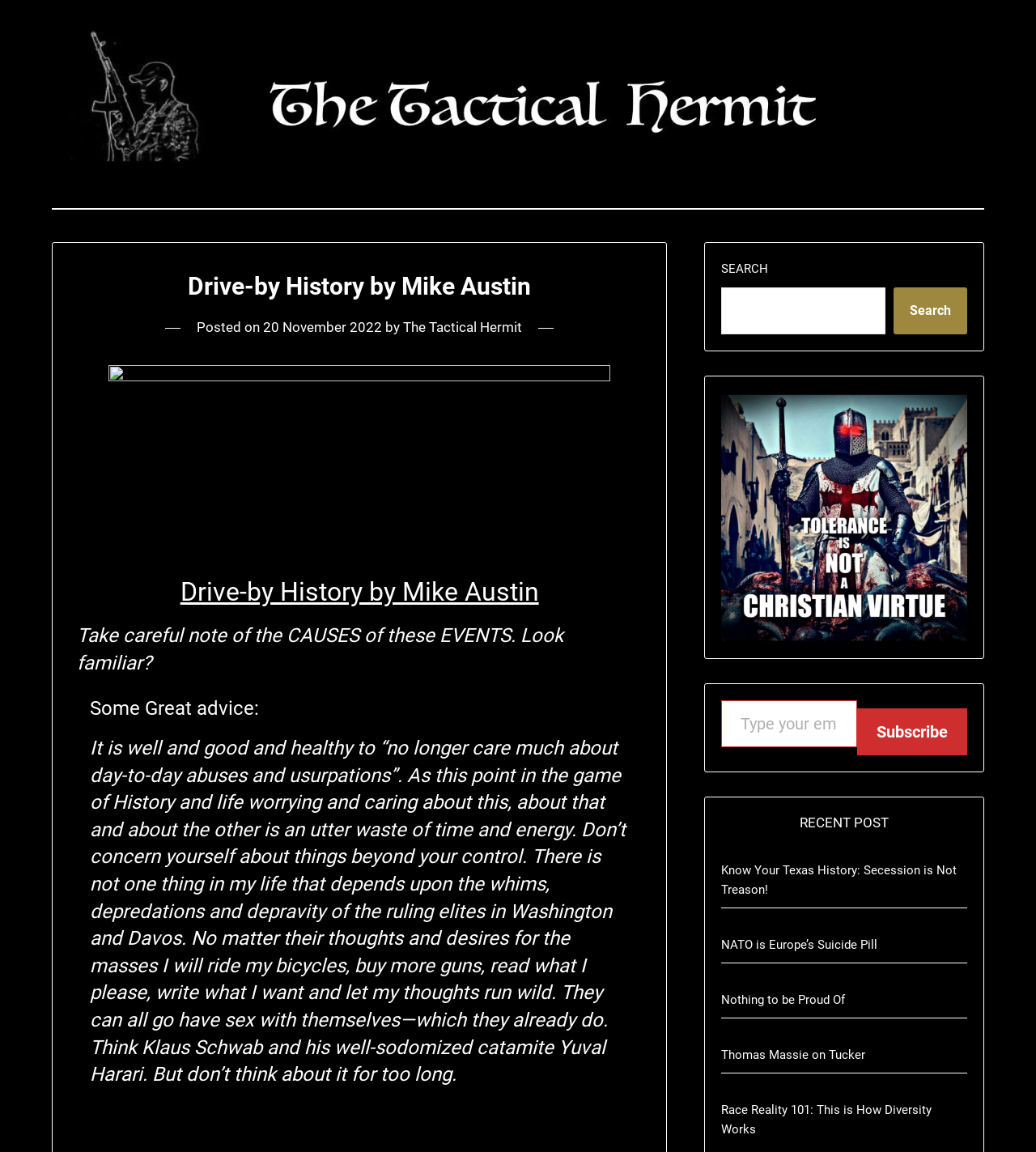Answer the question in a single word or phrase:
What is the date of the post?

20 November 2022